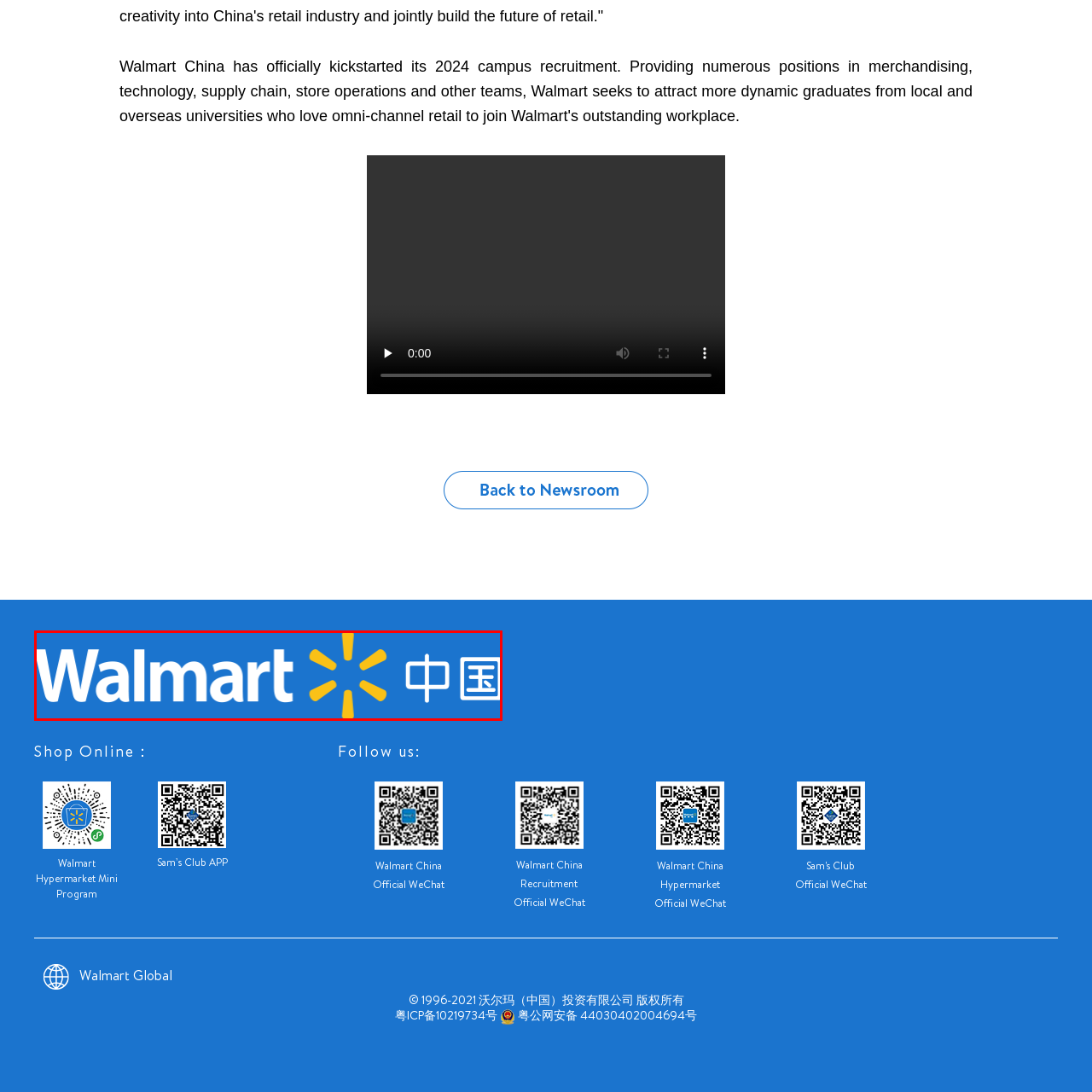Please provide a thorough description of the image inside the red frame.

The image features the logo of Walmart, prominently displayed against a vibrant blue background. The word "Walmart" is presented in bold white letters, accompanied by a yellow starburst symbol, which is characteristic of the brand's visual identity. Below "Walmart," the characters "中国" (meaning "China" in Chinese) are integrated, indicating the company's presence and operations in the Chinese market. This logo reflects Walmart's commitment to serving customers with accessible retail solutions in China.